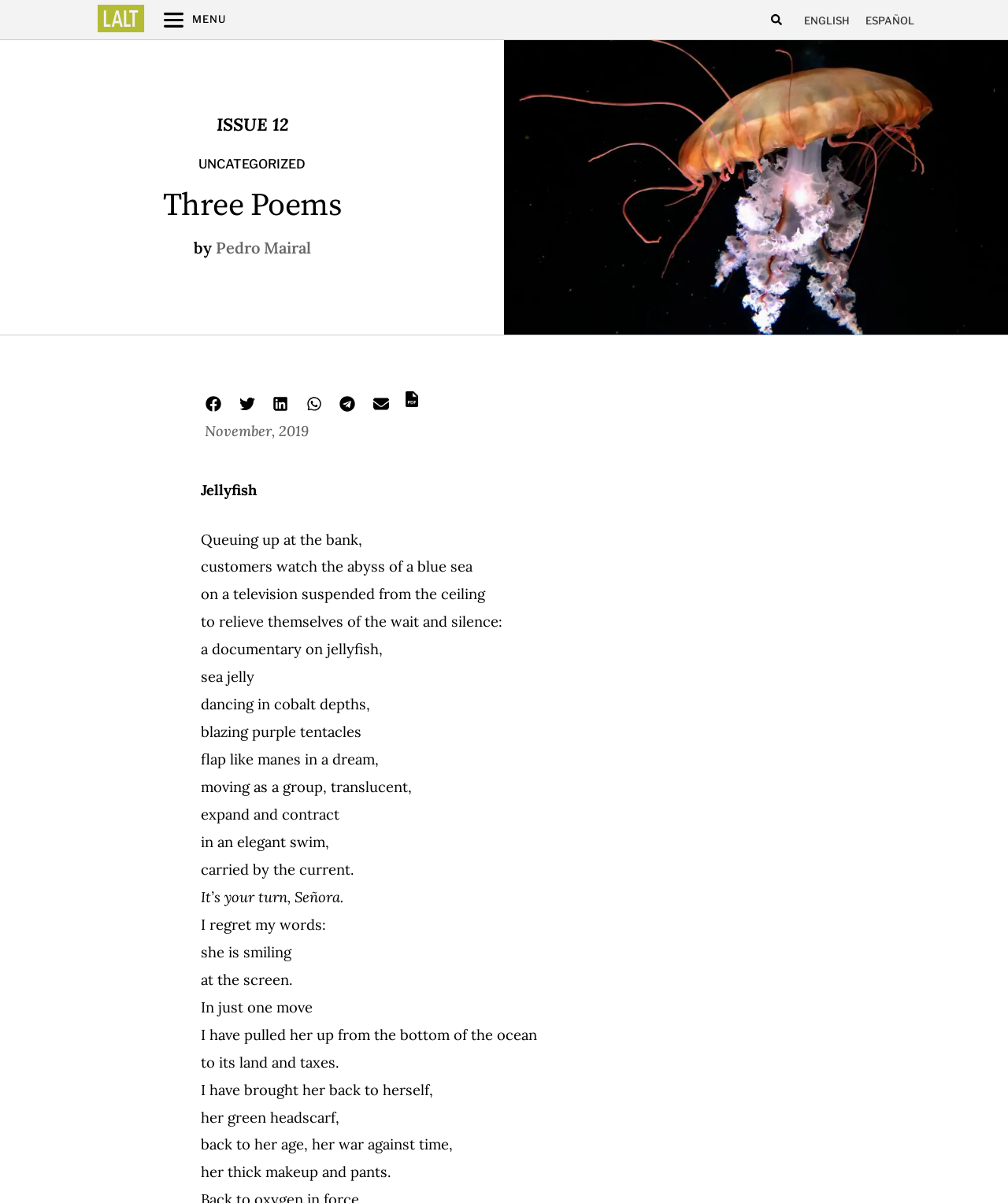Can you find the bounding box coordinates for the element that needs to be clicked to execute this instruction: "Read the poem 'Three Poems' by Pedro Mairal"? The coordinates should be given as four float numbers between 0 and 1, i.e., [left, top, right, bottom].

[0.05, 0.158, 0.45, 0.184]